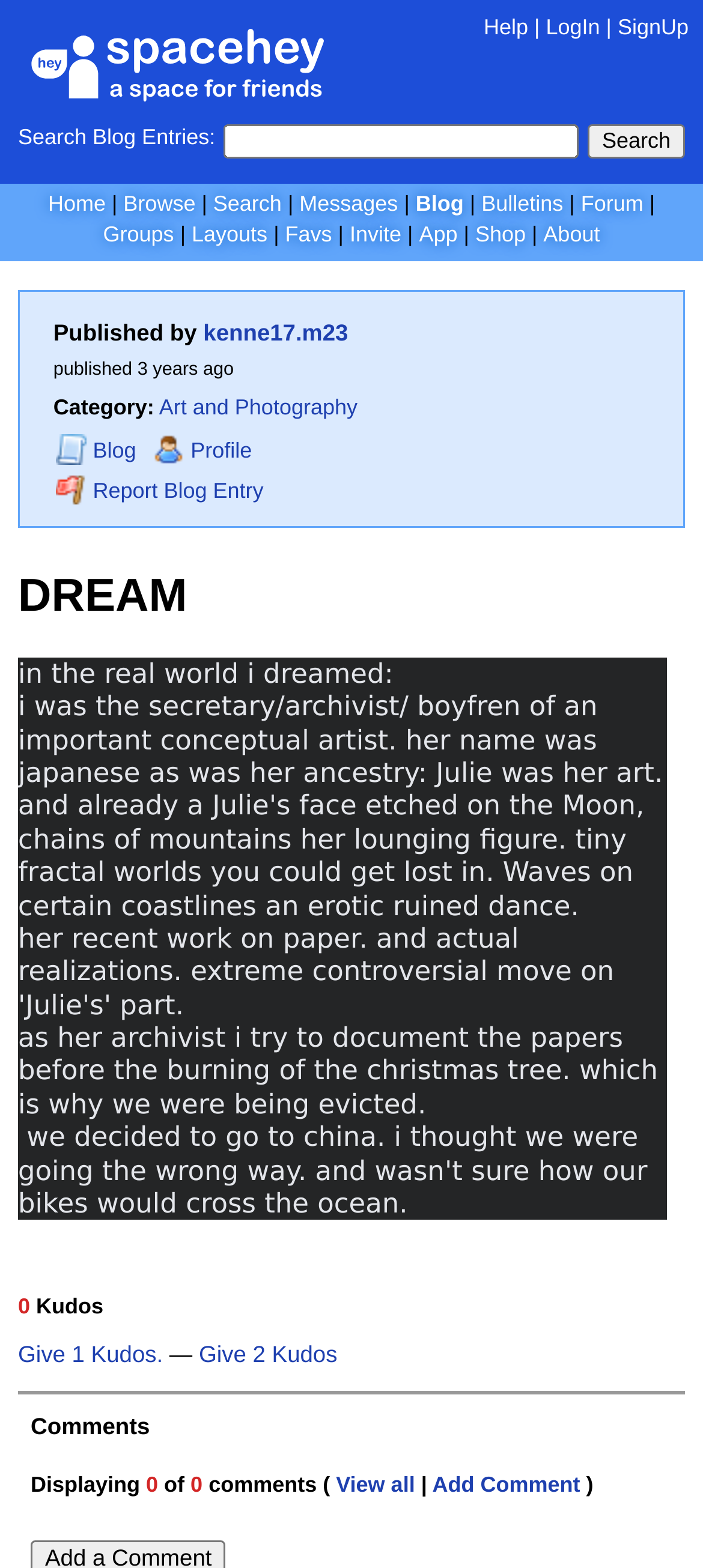How many comments are displayed?
Examine the screenshot and reply with a single word or phrase.

0